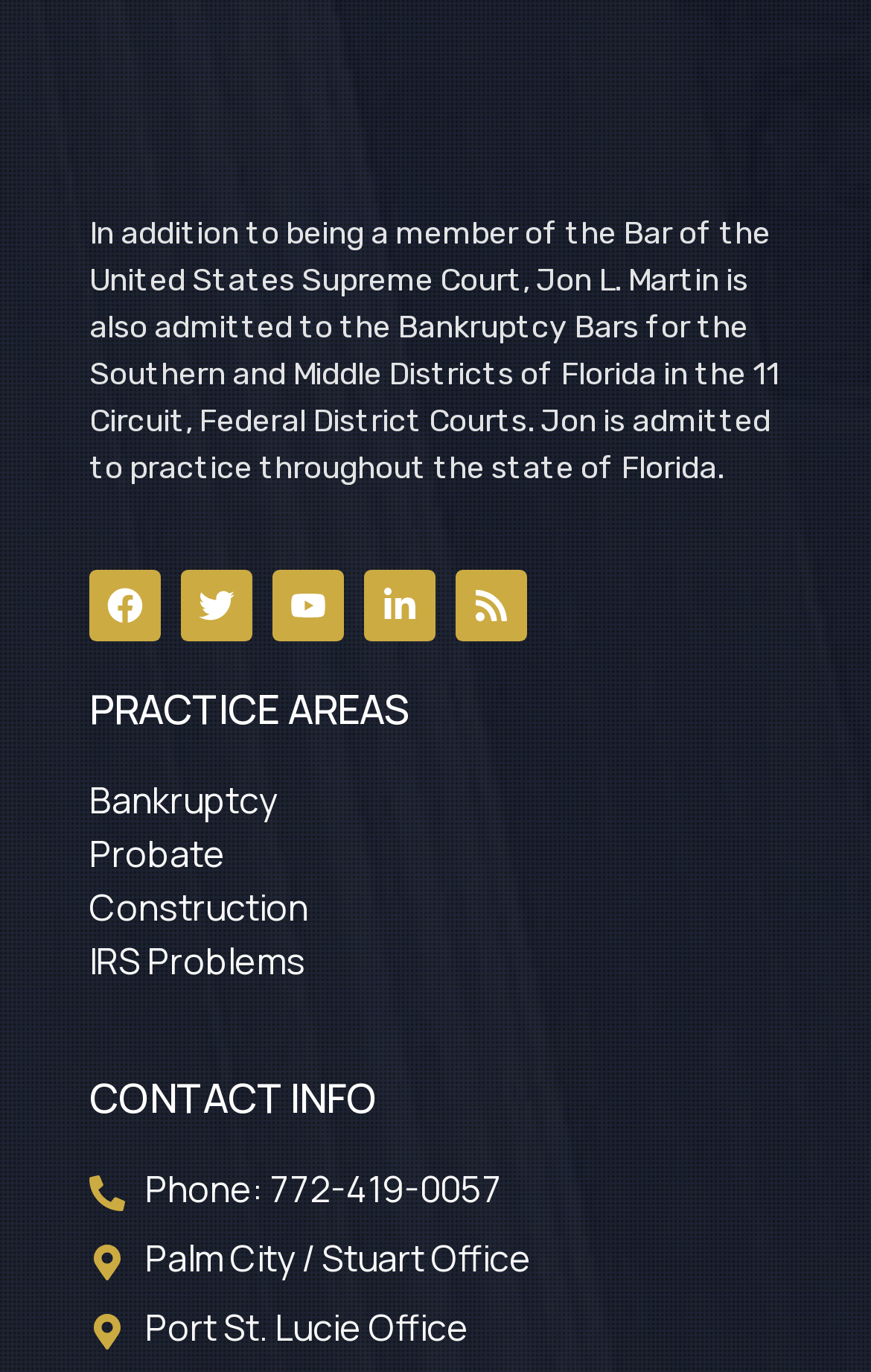How many office locations are listed?
Please answer the question with as much detail as possible using the screenshot.

There are two office locations listed, namely Palm City / Stuart Office and Port St. Lucie Office, each as a separate link element under the heading 'CONTACT INFO'.